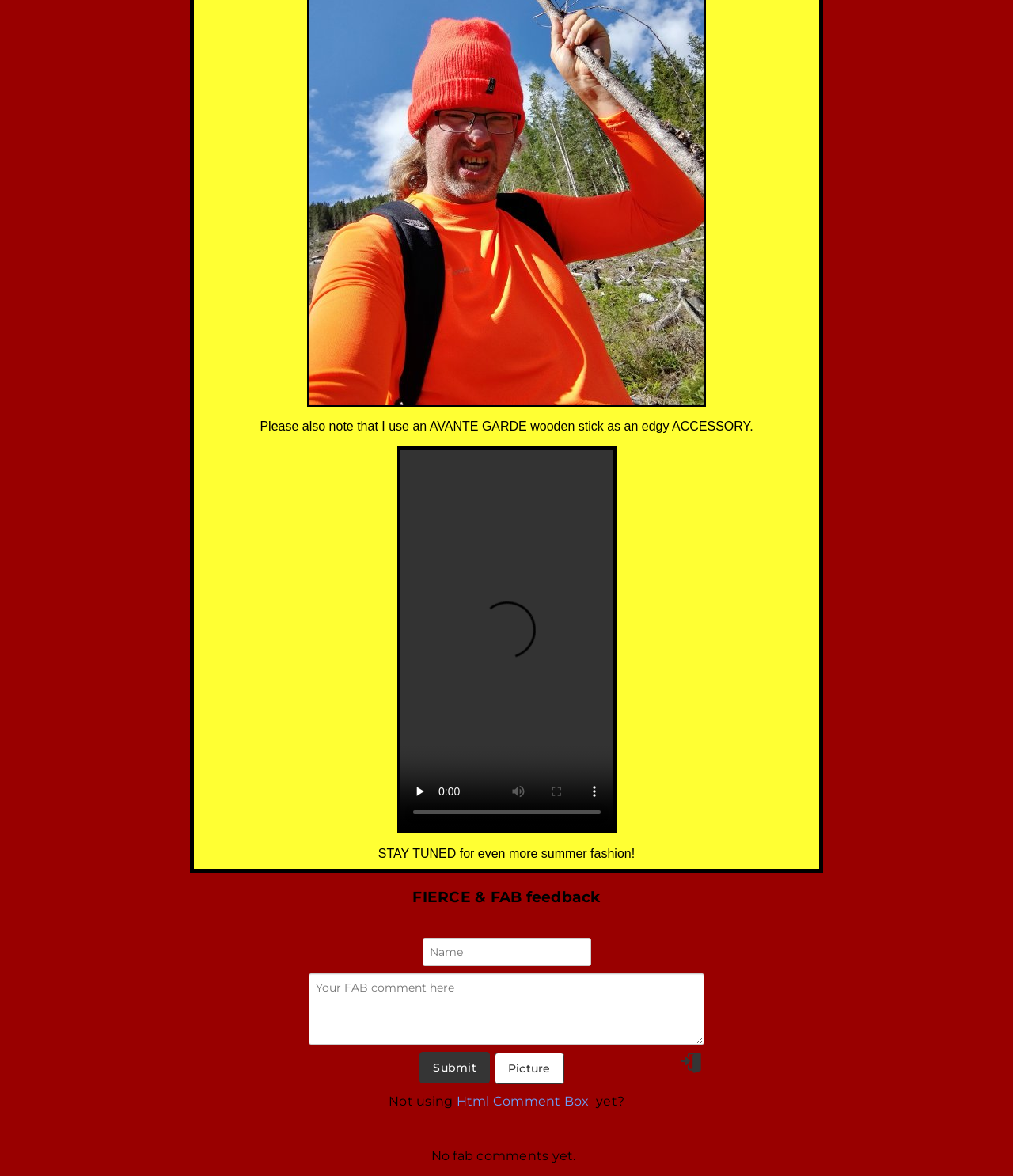For the given element description Html Comment Box, determine the bounding box coordinates of the UI element. The coordinates should follow the format (top-left x, top-left y, bottom-right x, bottom-right y) and be within the range of 0 to 1.

[0.45, 0.93, 0.582, 0.942]